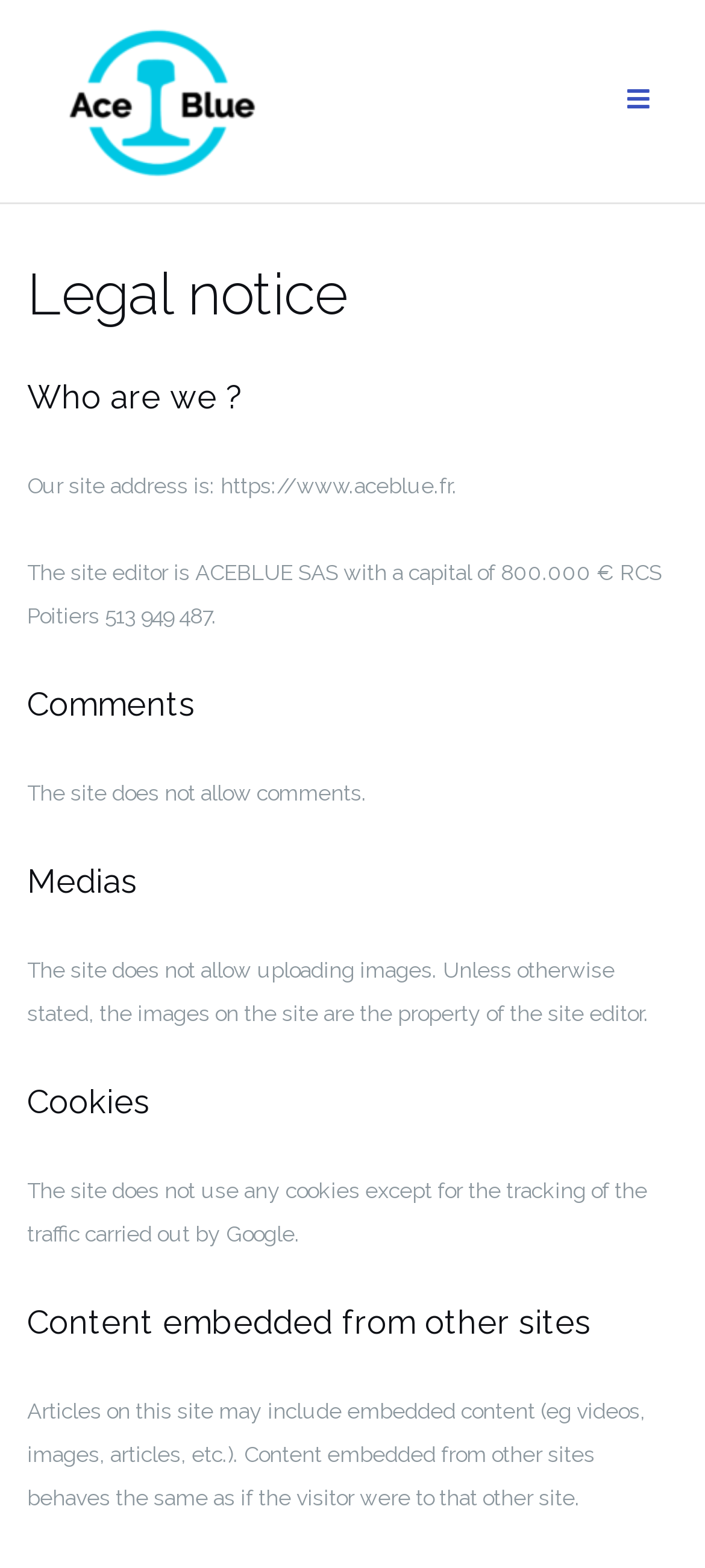Can users upload images on the site?
Answer the question with a single word or phrase by looking at the picture.

No